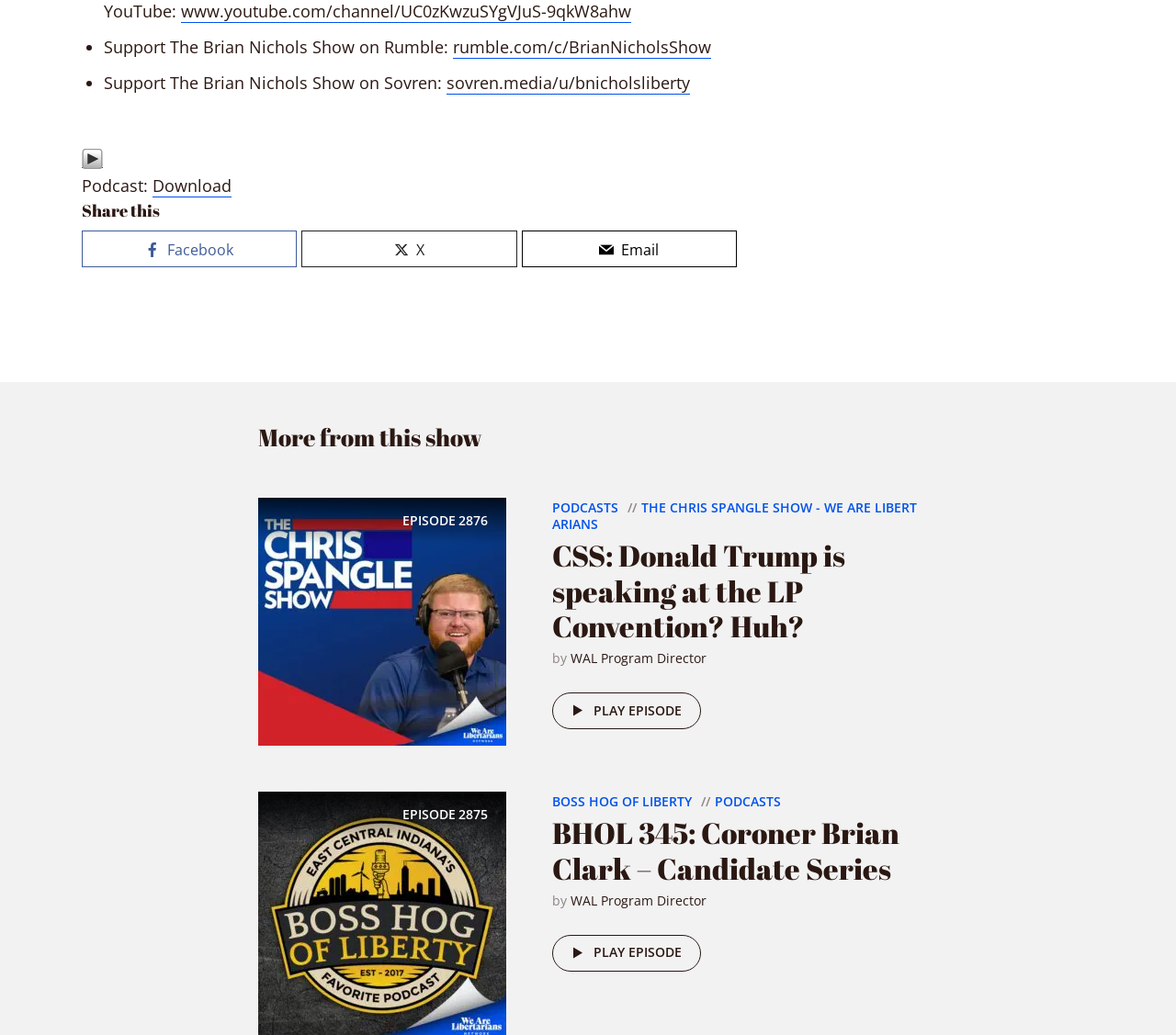Use a single word or phrase to answer the question: What is the title of the first episode listed?

EPISODE 2876